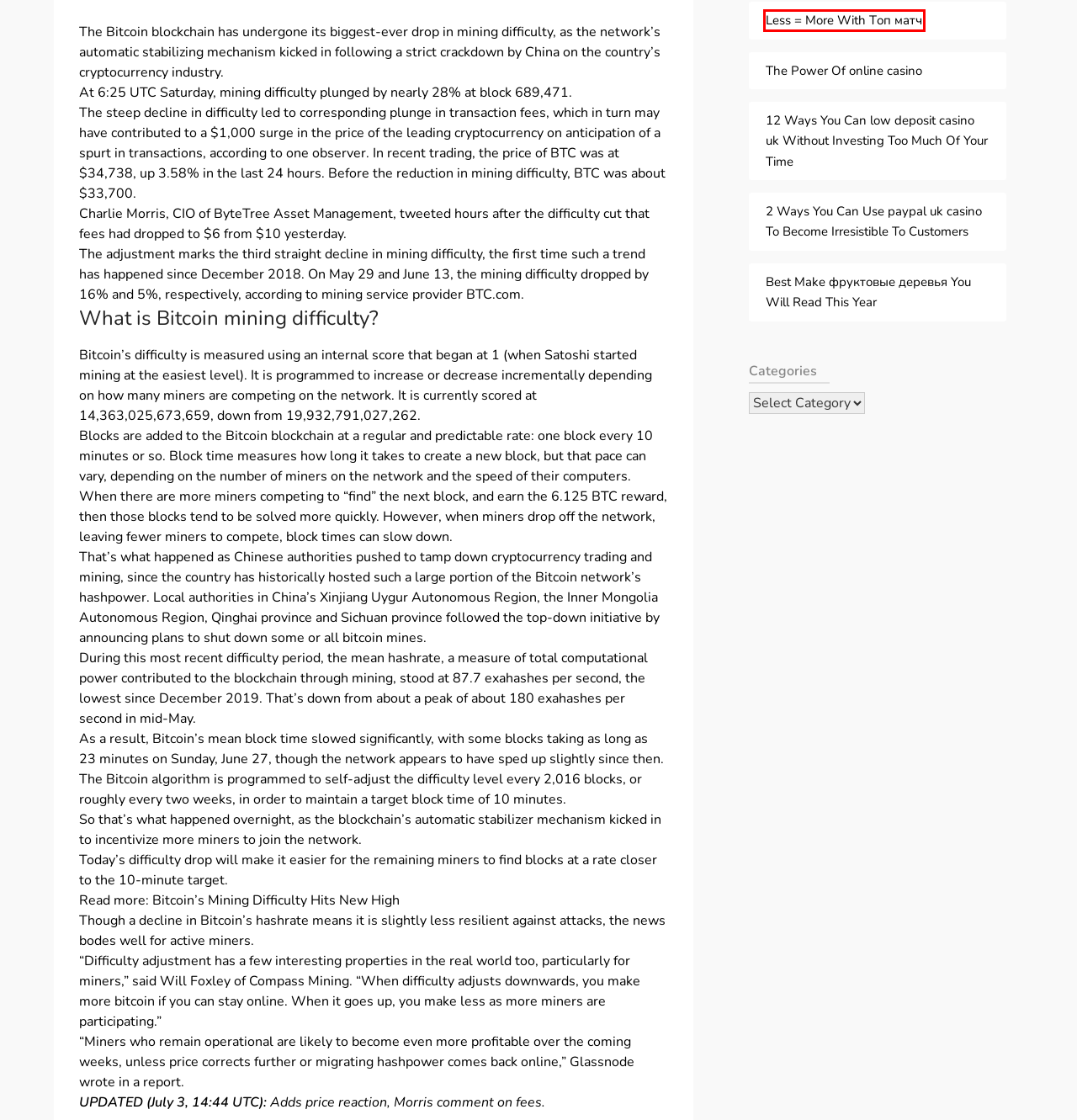Given a webpage screenshot featuring a red rectangle around a UI element, please determine the best description for the new webpage that appears after the element within the bounding box is clicked. The options are:
A. Blog Tool, Publishing Platform, and CMS – WordPress.org
B. SuperbThemes | The Most User-Friendly & SEO Optimized Themes
C. News – CoinON USA
D. 2 Ways You Can Use paypal uk casino To Become Irresistible To Customers – CoinON USA
E. Best Make фруктовые деревья You Will Read This Year – CoinON USA
F. Less = More With Tоп матч – CoinON USA
G. The Power Of online casino – CoinON USA
H. 12 Ways You Can low deposit casino uk Without Investing Too Much Of Your Time – CoinON USA

F